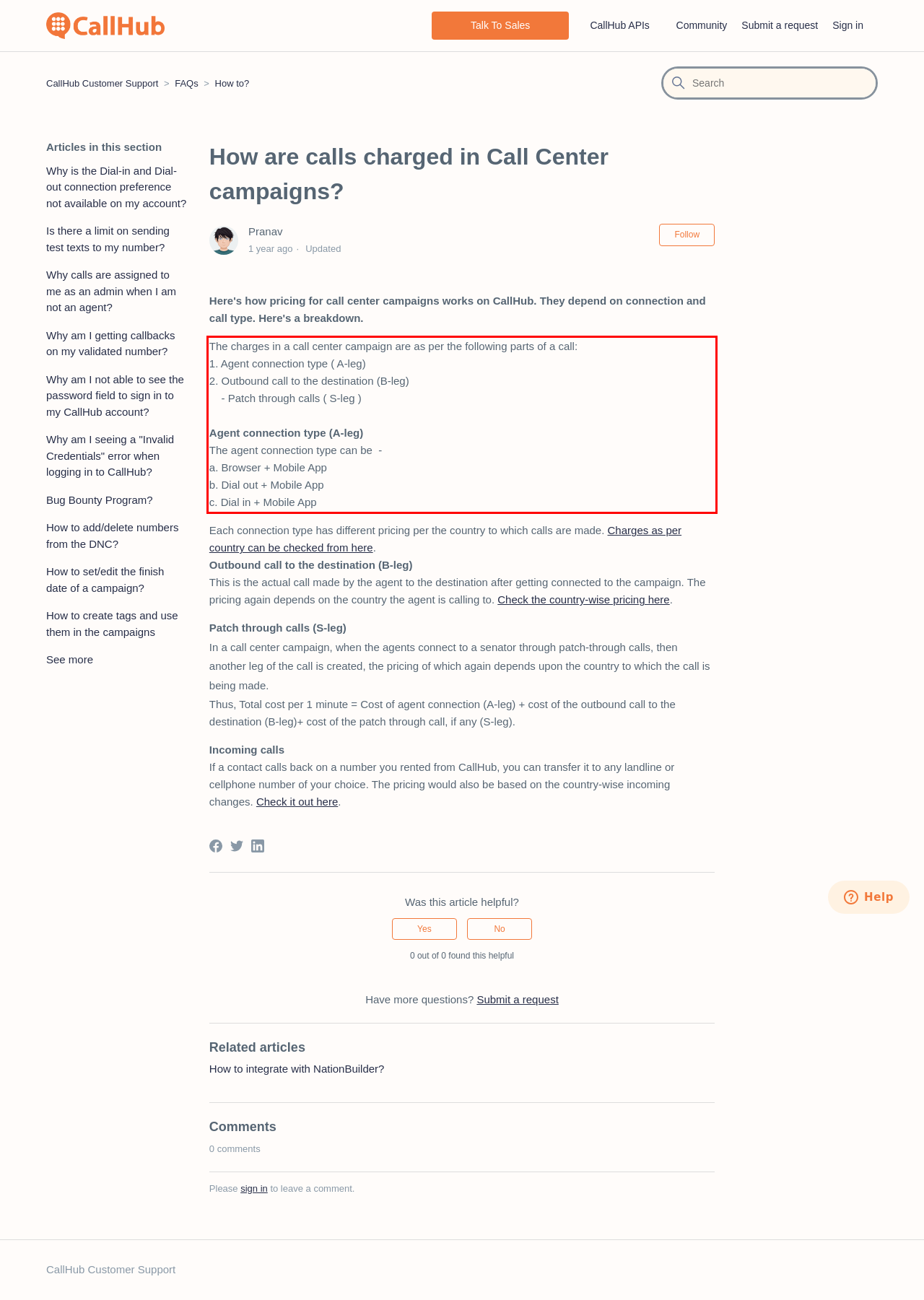Please examine the webpage screenshot containing a red bounding box and use OCR to recognize and output the text inside the red bounding box.

The charges in a call center campaign are as per the following parts of a call: 1. Agent connection type ( A-leg) 2. Outbound call to the destination (B-leg) - Patch through calls ( S-leg ) Agent connection type (A-leg) The agent connection type can be - a. Browser + Mobile App b. Dial out + Mobile App c. Dial in + Mobile App